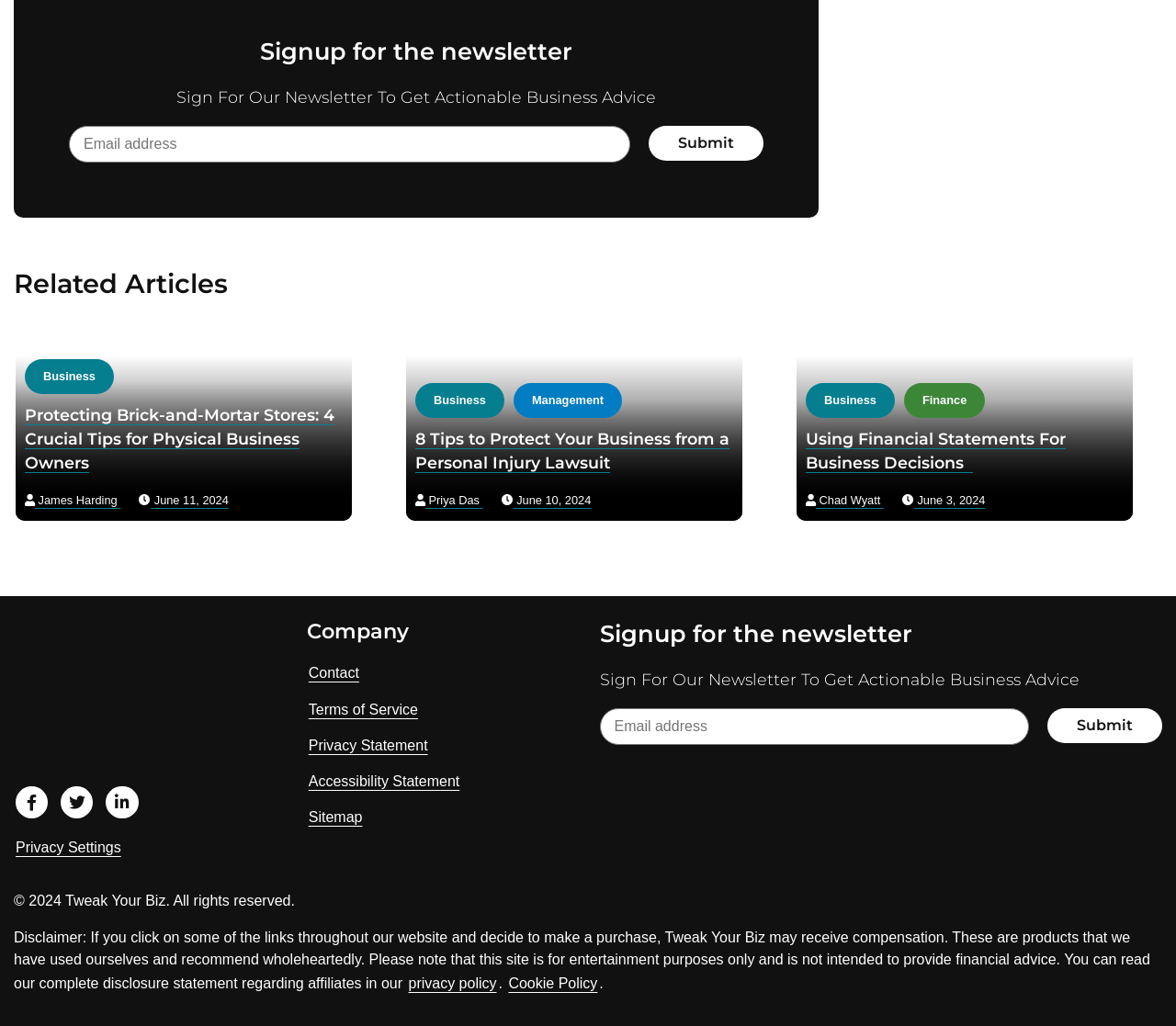Locate the bounding box coordinates of the element you need to click to accomplish the task described by this instruction: "Visit the 'Chi Alpha USA' website".

None